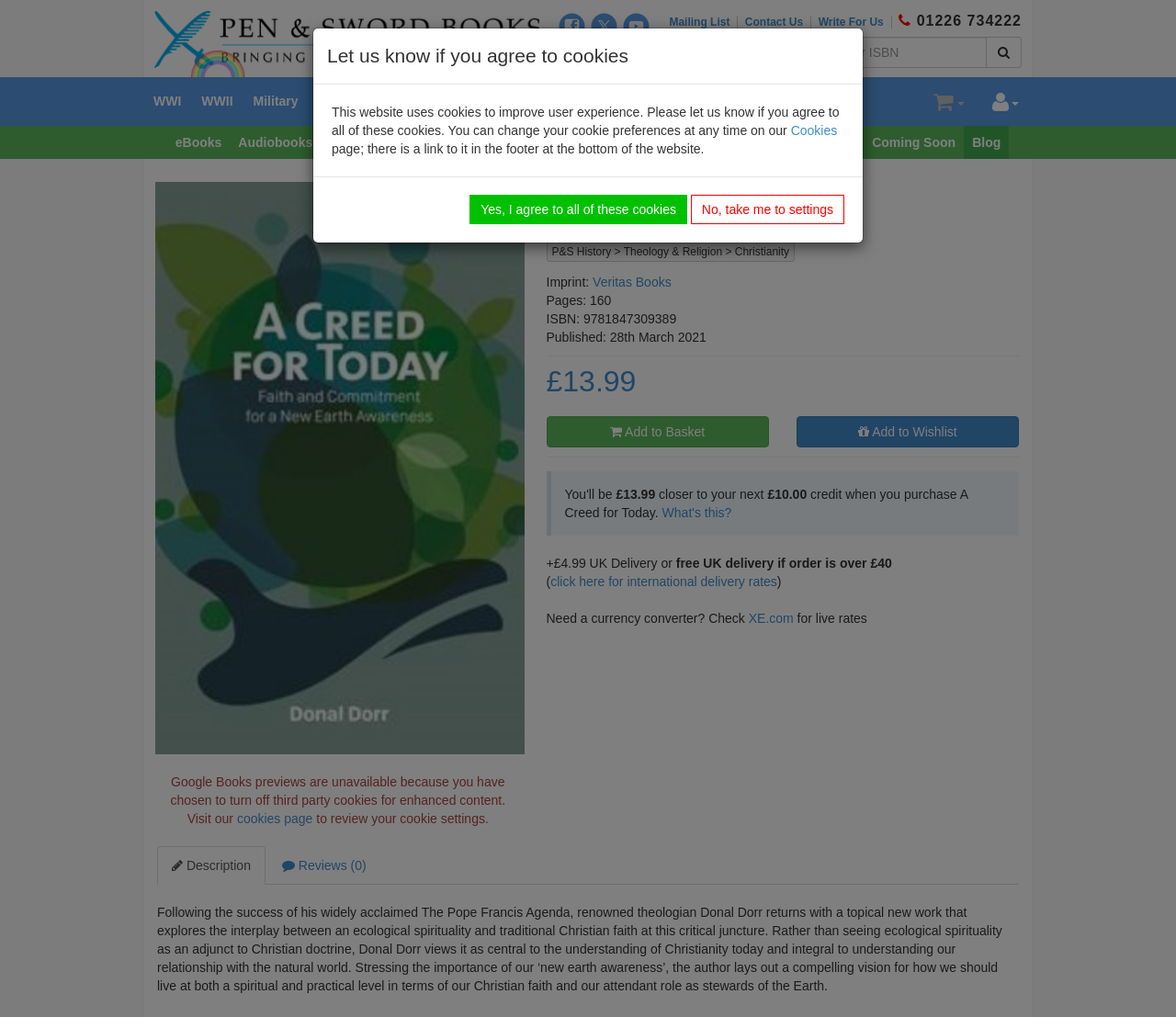Create a detailed summary of the webpage's content and design.

This webpage is about a book titled "A Creed for Today" by Donal Dorr, published by Pen and Sword Books. At the top of the page, there are several links to social media platforms, including Facebook, YouTube, Instagram, and Pinterest, as well as a link to the publisher's website. Below these links, there is a search bar and a button to search for titles or ISBNs.

On the left side of the page, there are several categories listed, including WWI, WWII, Military, Aviation, Maritime, Ancient, History, and more. These categories are likely links to other books or topics related to the publisher's catalog.

The main content of the page is about the book "A Creed for Today". There is a large image of the book cover, and below it, the title and subtitle are displayed. The book's description is provided, which mentions faith and commitment to the new Earth awareness. There are also links to related topics, such as P&S History, Theology & Religion, and Christianity.

The book's details are listed, including the imprint, pages, ISBN, publication date, and price (£13.99). There are also buttons to add the book to the basket or wishlist. Below the book's details, there is a separator line, and then a section that mentions a £10.00 credit when purchasing the book. There is also a link to explain what this credit is.

Finally, at the bottom of the page, there is information about UK delivery, including the cost (£4.99) and the option for free delivery if the order is over £40.